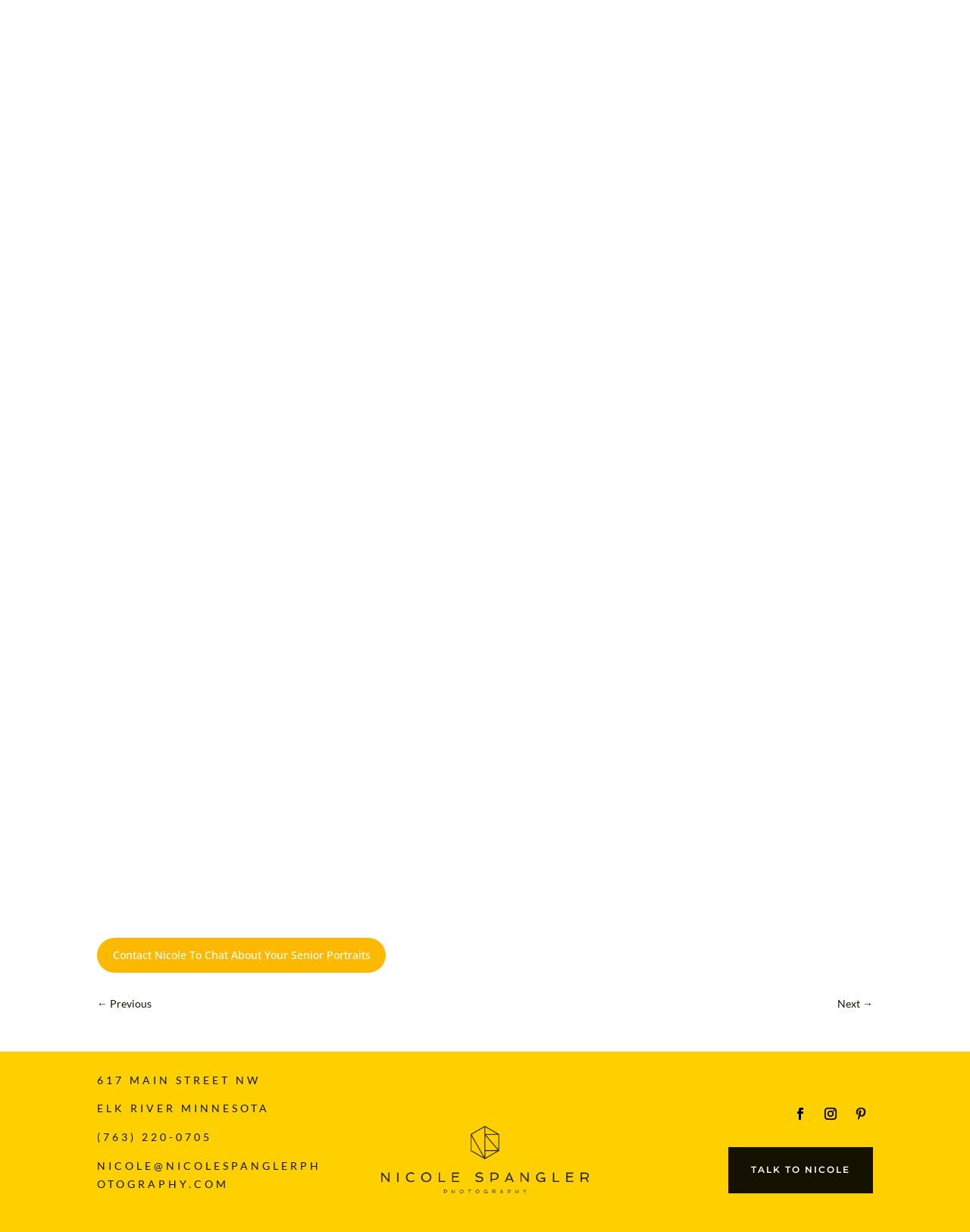Respond to the question below with a concise word or phrase:
What is the purpose of the 'Contact Nicole To Chat About Your Senior Portraits' link?

To contact Nicole